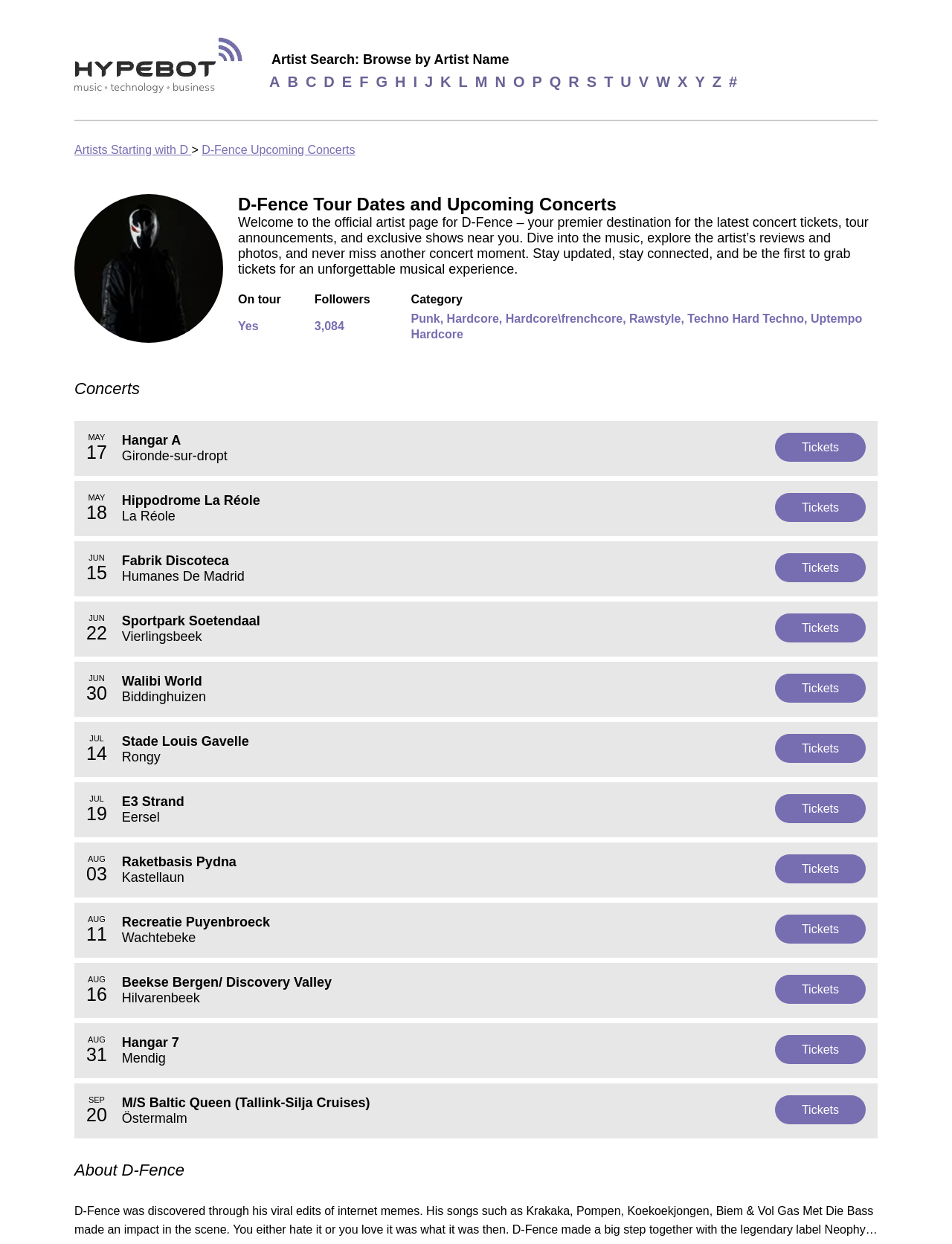Given the description Artists Starting with D, predict the bounding box coordinates of the UI element. Ensure the coordinates are in the format (top-left x, top-left y, bottom-right x, bottom-right y) and all values are between 0 and 1.

[0.078, 0.115, 0.201, 0.126]